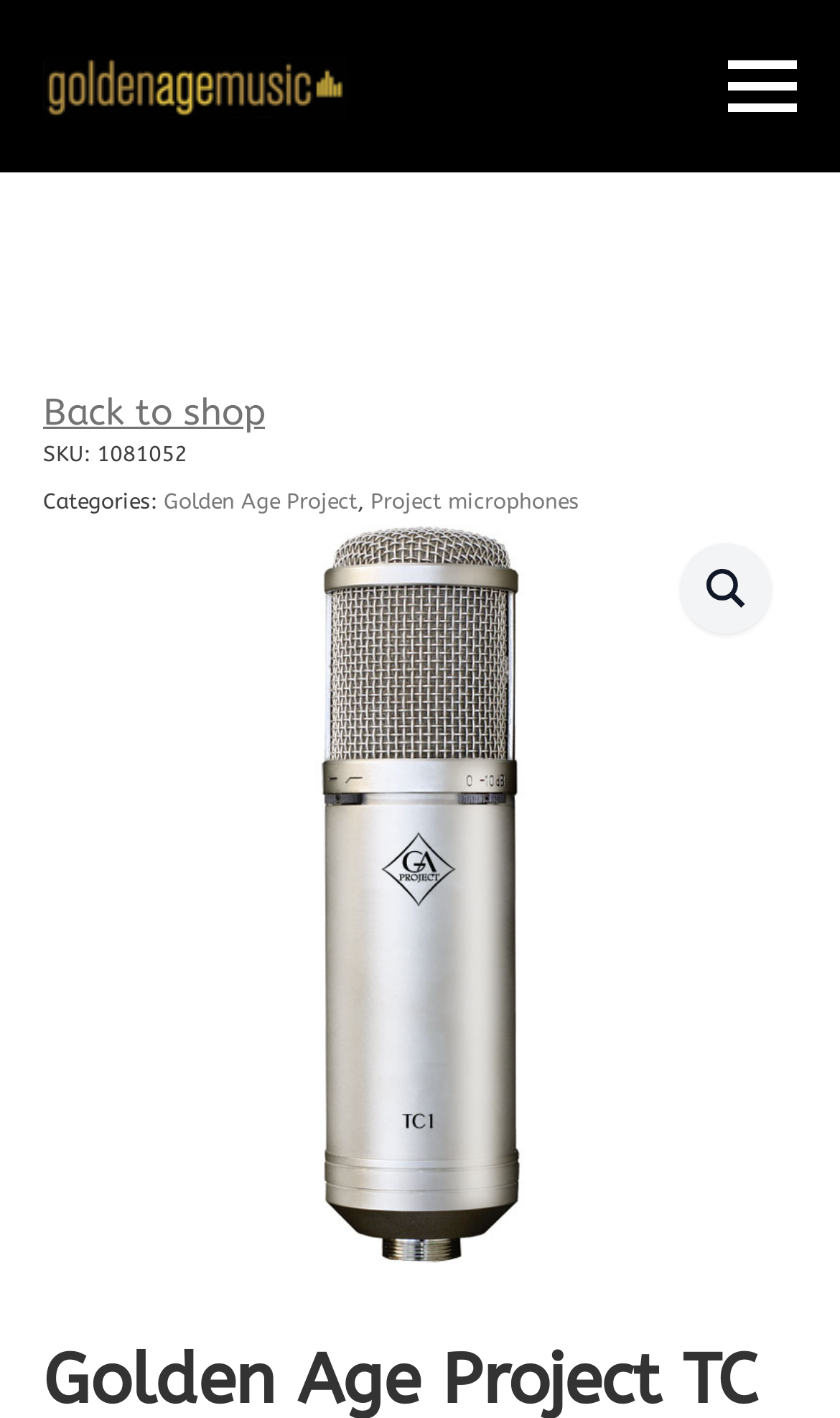Identify the bounding box coordinates for the UI element that matches this description: "title="1081052"".

[0.051, 0.364, 0.949, 0.896]